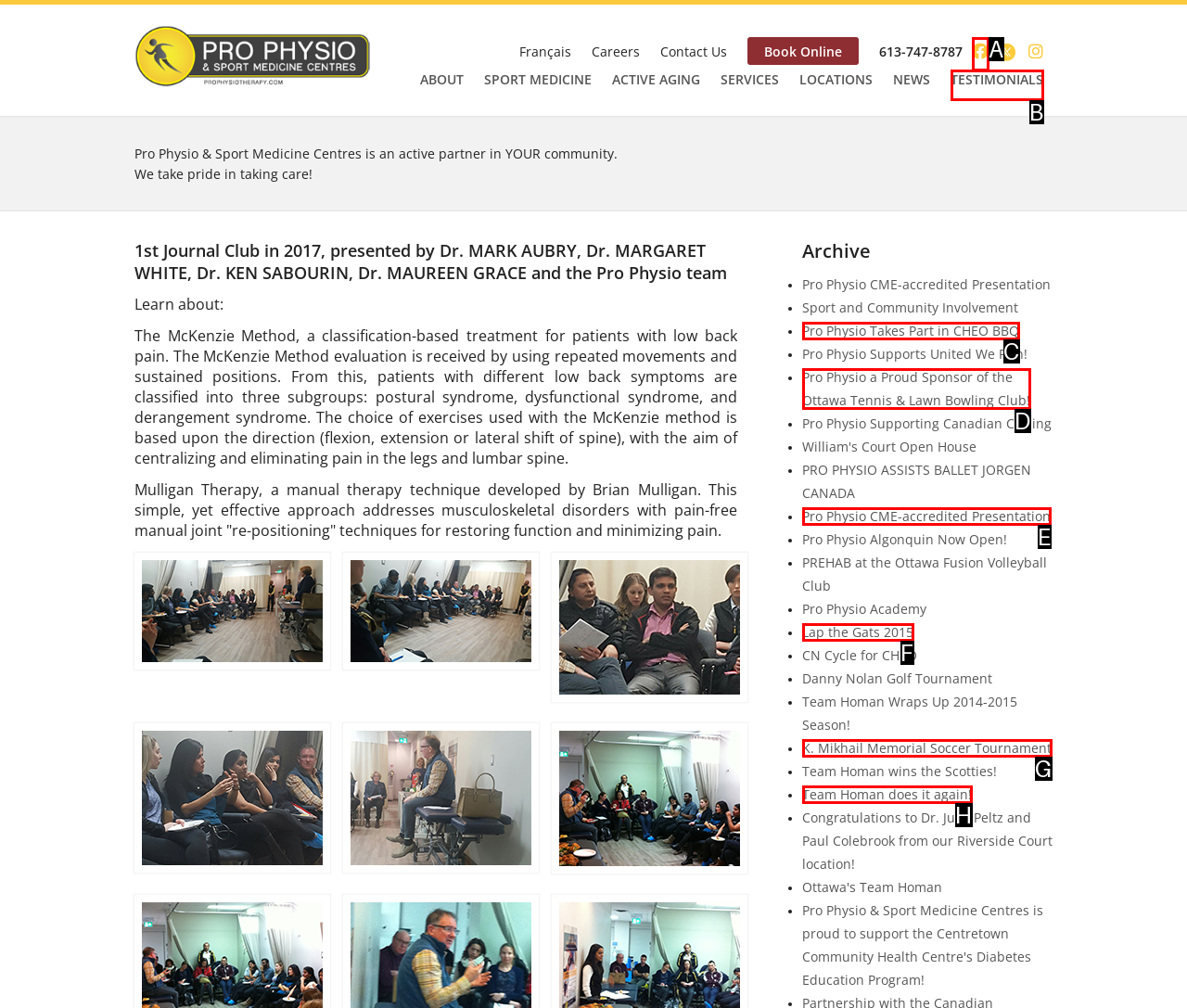Find the HTML element that matches the description provided: Lap the Gats 2015
Answer using the corresponding option letter.

F